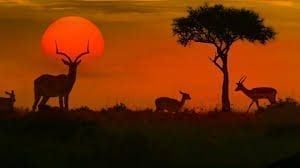Provide a comprehensive description of the image.

The image showcases a breathtaking African sunset, where the vibrant orange sun hangs low in the sky, casting a warm glow over the savannah landscape. Silhouetted against the radiant backdrop are various antelope, standing gracefully amidst the grassy terrain. One prominent male antelope, with impressive curved horns, stands in profile, while a few smaller figures can be seen moving across the horizon. A lone tree rises nearby, adding depth to the serene scene. This picturesque moment captures the essence of the African wilderness, embodying the themes of nature and wildlife integral to many traditional stories from the continent, such as "The Snake Chief," which draws from South African folklore.